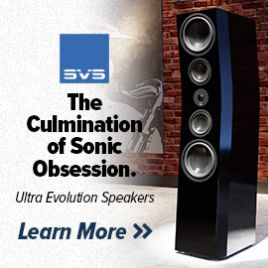Generate an elaborate caption for the image.

The image showcases SVS Ultra Evolution Speakers, a prominent product featured in an advertisement that emphasizes their exceptional sound quality. The speakers are displayed in an elegant, modern design against a textured, reddish-brick backdrop, highlighting their sophisticated aesthetic. Accompanying the visual is the tagline "The Culmination of Sonic Obsession," which reinforces the brand's commitment to high-performance audio. The ad invites viewers to "Learn More," directing them to explore further details about the speakers and the innovative technology behind them.